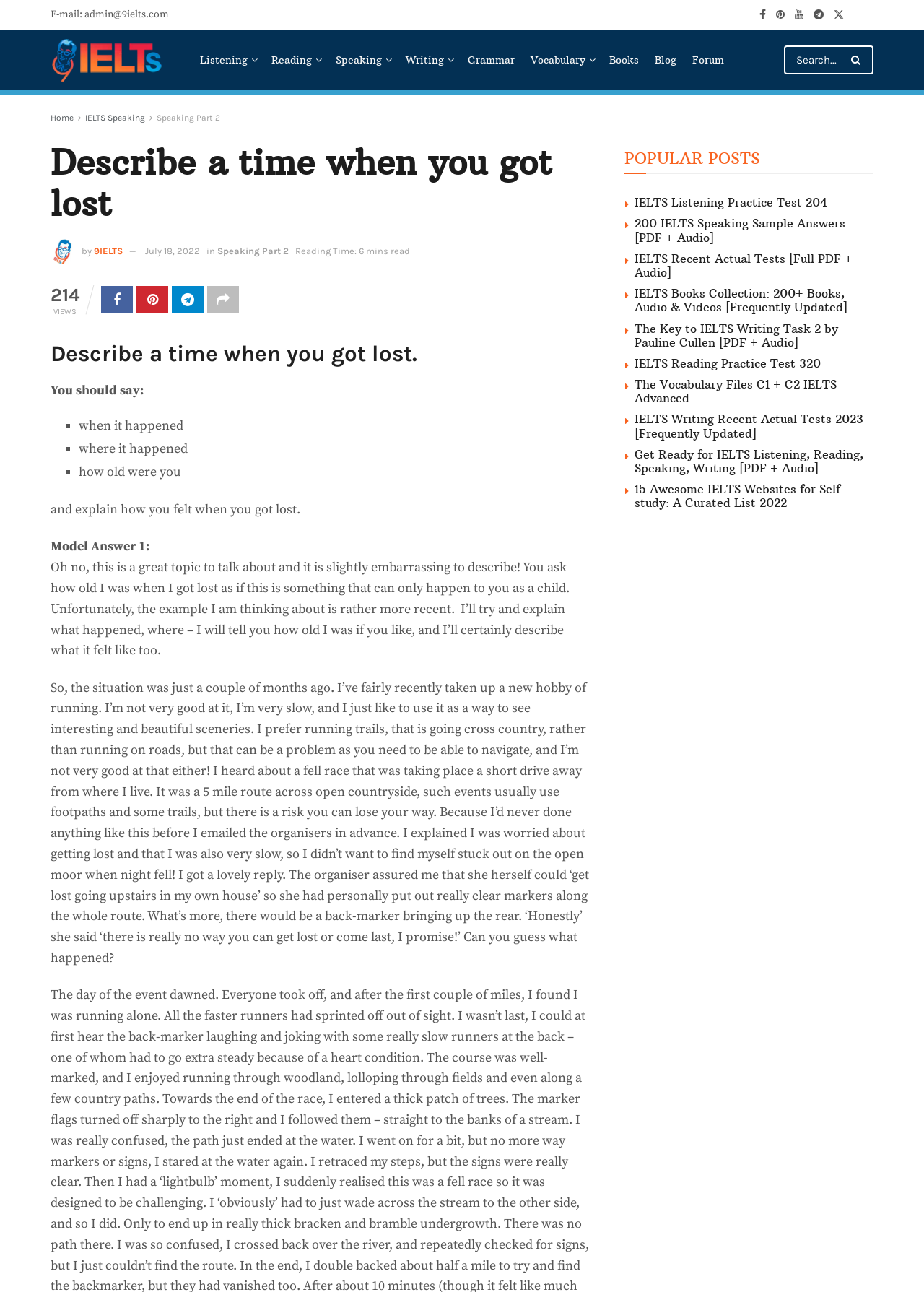Pinpoint the bounding box coordinates of the element that must be clicked to accomplish the following instruction: "View popular posts". The coordinates should be in the format of four float numbers between 0 and 1, i.e., [left, top, right, bottom].

[0.676, 0.112, 0.823, 0.133]